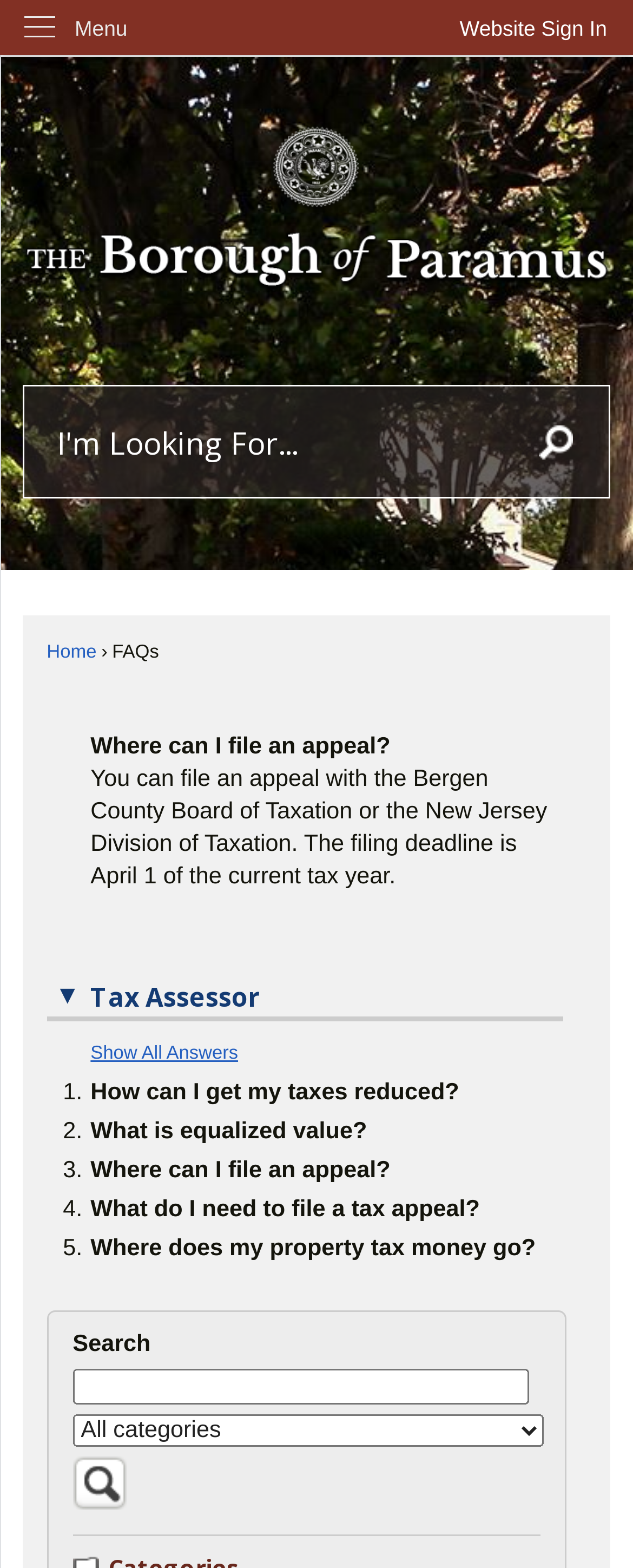Provide a one-word or short-phrase answer to the question:
What is the function of the 'Website Sign In' button?

To sign in to the website